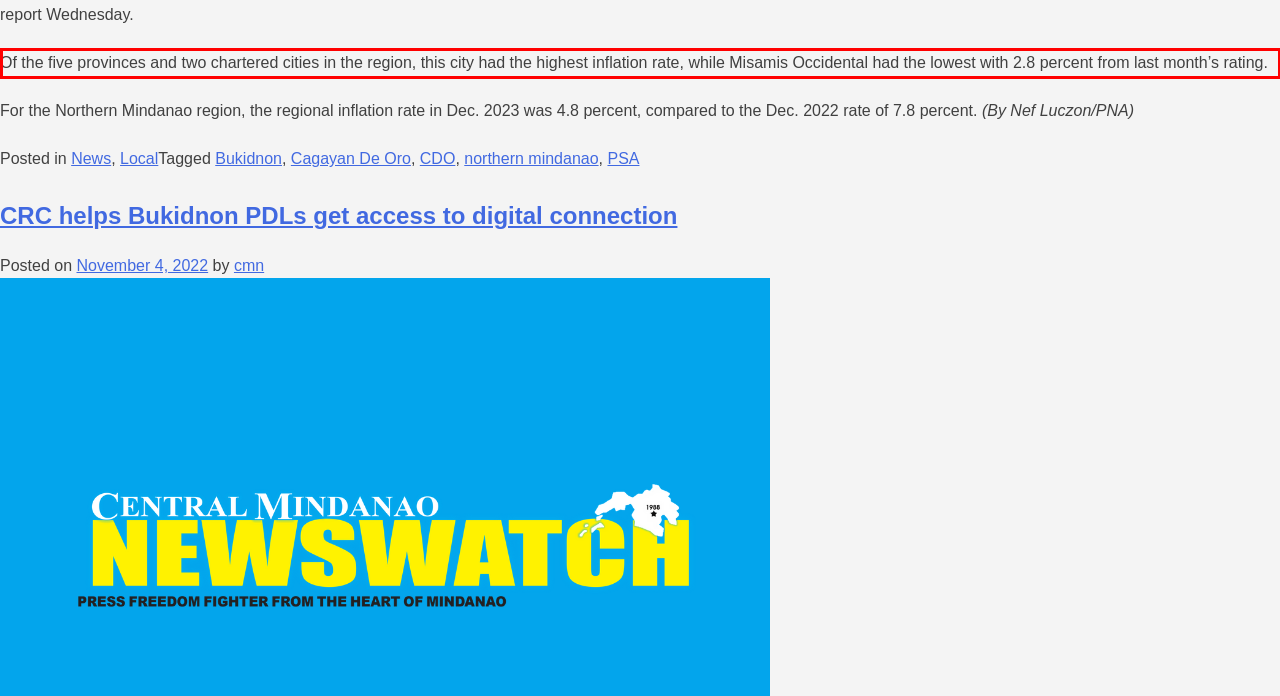Given the screenshot of a webpage, identify the red rectangle bounding box and recognize the text content inside it, generating the extracted text.

Of the five provinces and two chartered cities in the region, this city had the highest inflation rate, while Misamis Occidental had the lowest with 2.8 percent from last month’s rating.